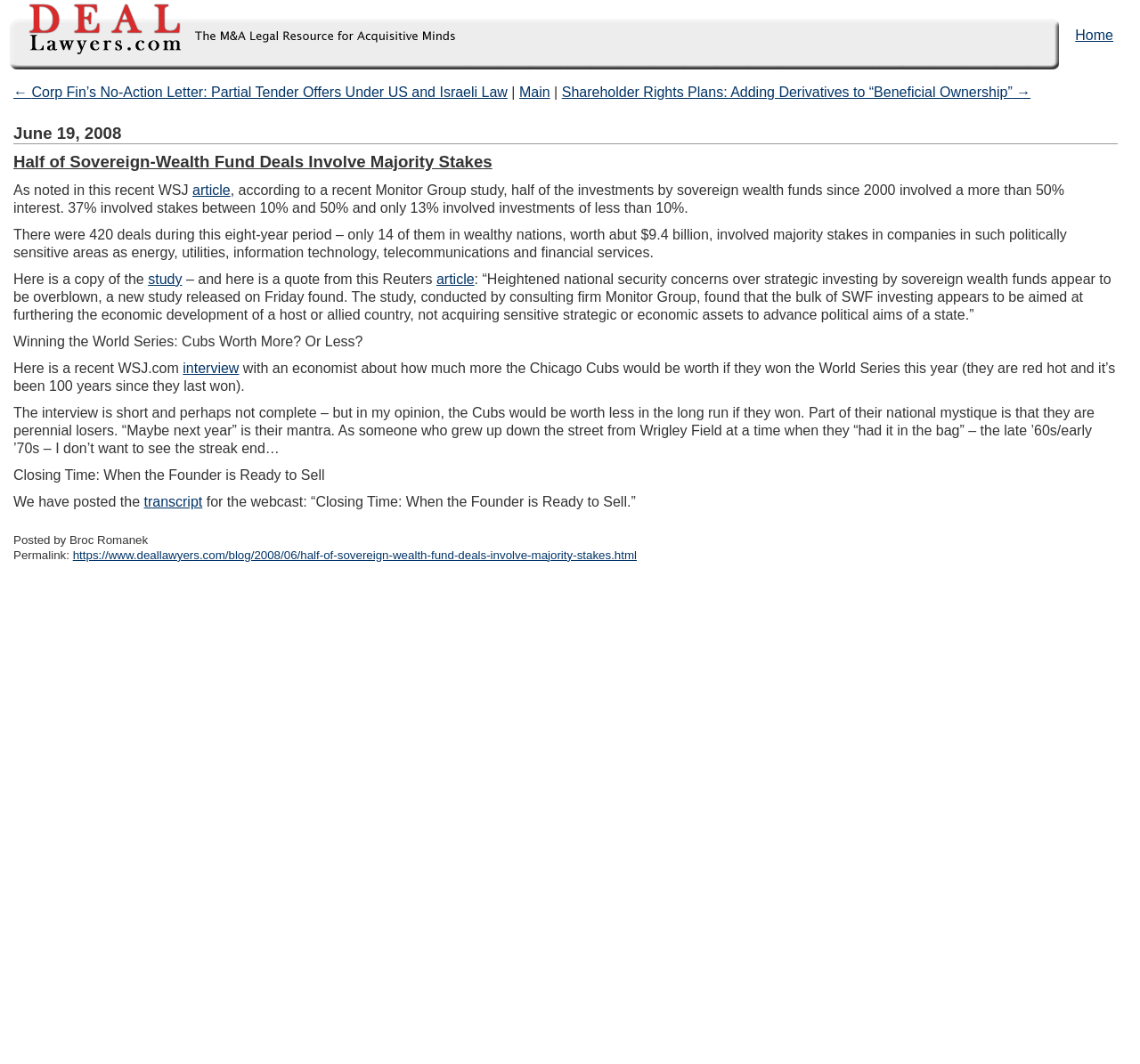From the webpage screenshot, predict the bounding box coordinates (top-left x, top-left y, bottom-right x, bottom-right y) for the UI element described here: article

[0.169, 0.172, 0.202, 0.186]